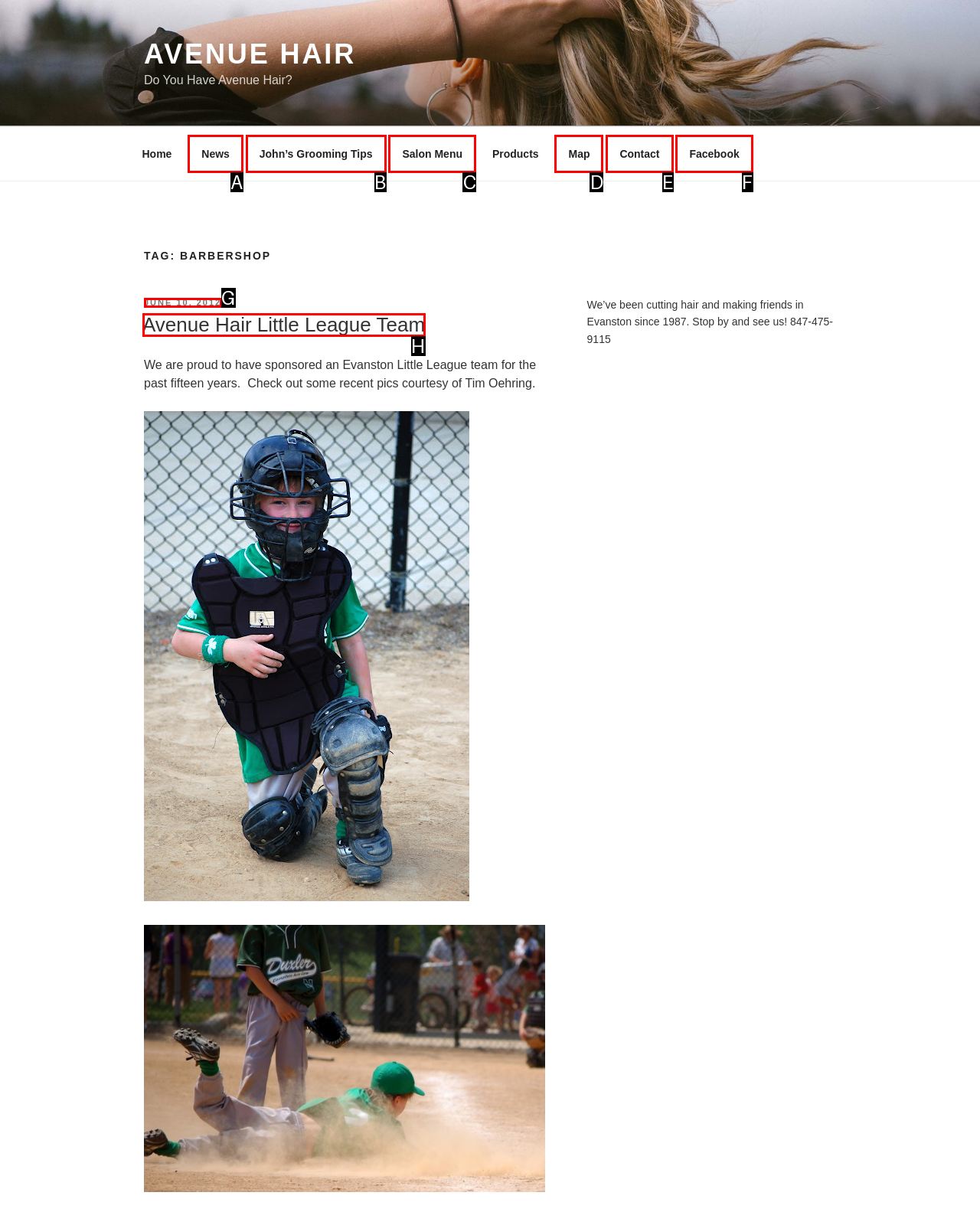Find the HTML element that matches the description: spotlights. Answer using the letter of the best match from the available choices.

None